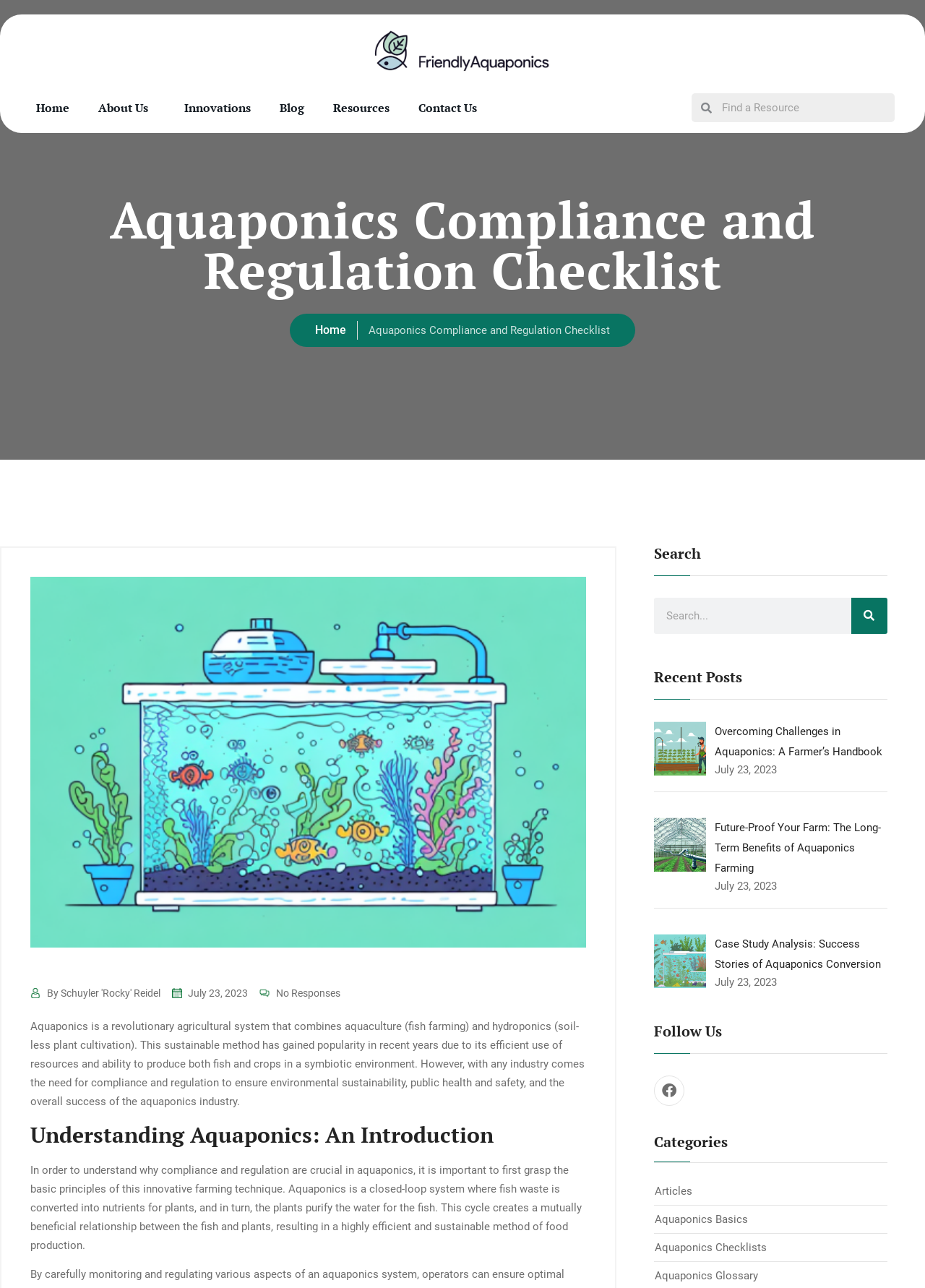What type of images are displayed on this webpage?
Look at the image and answer the question with a single word or phrase.

Aquaponics-related images